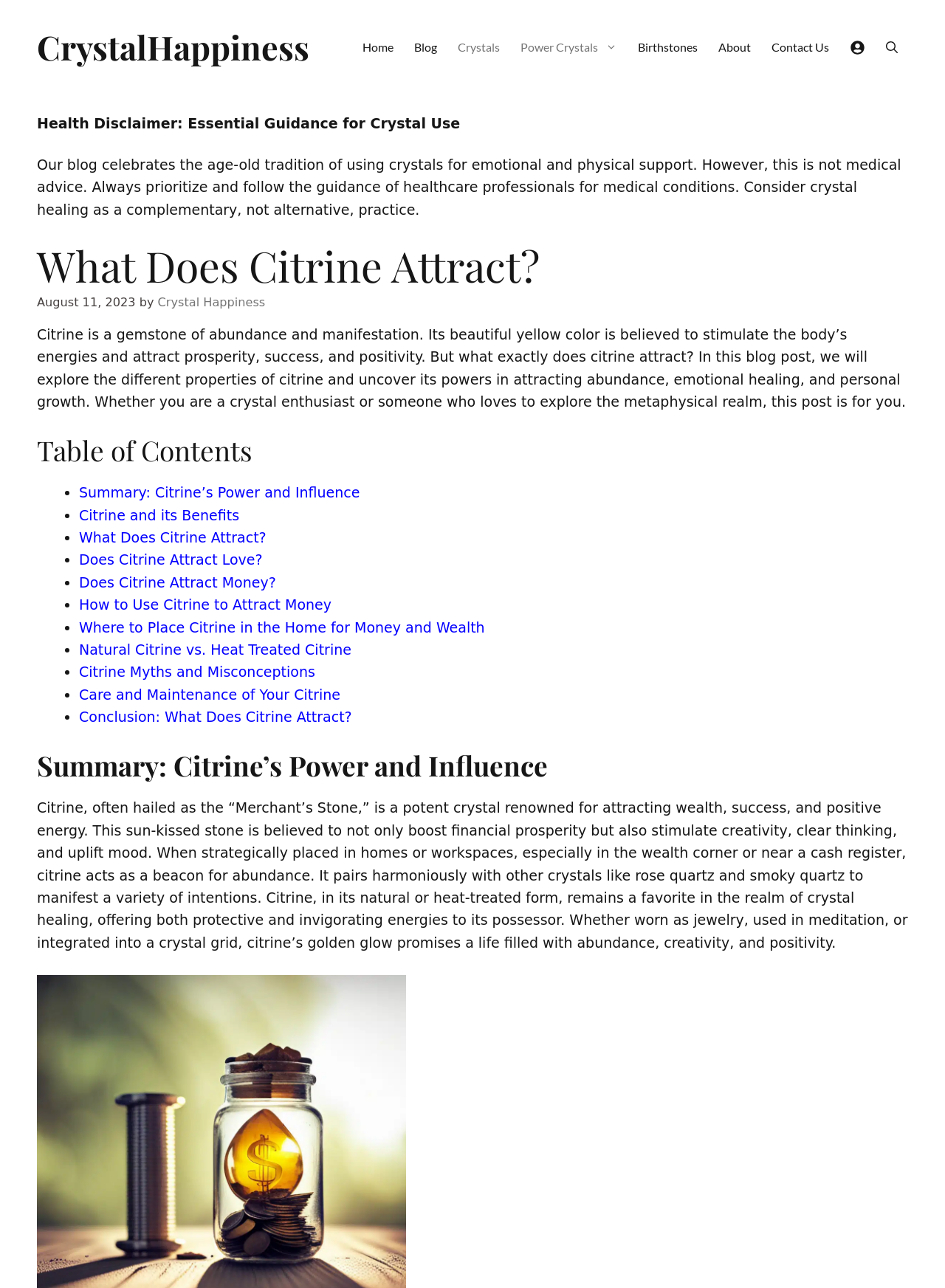Use a single word or phrase to answer the question: 
What is the purpose of citrine according to the article?

Attracting wealth, success, and positive energy